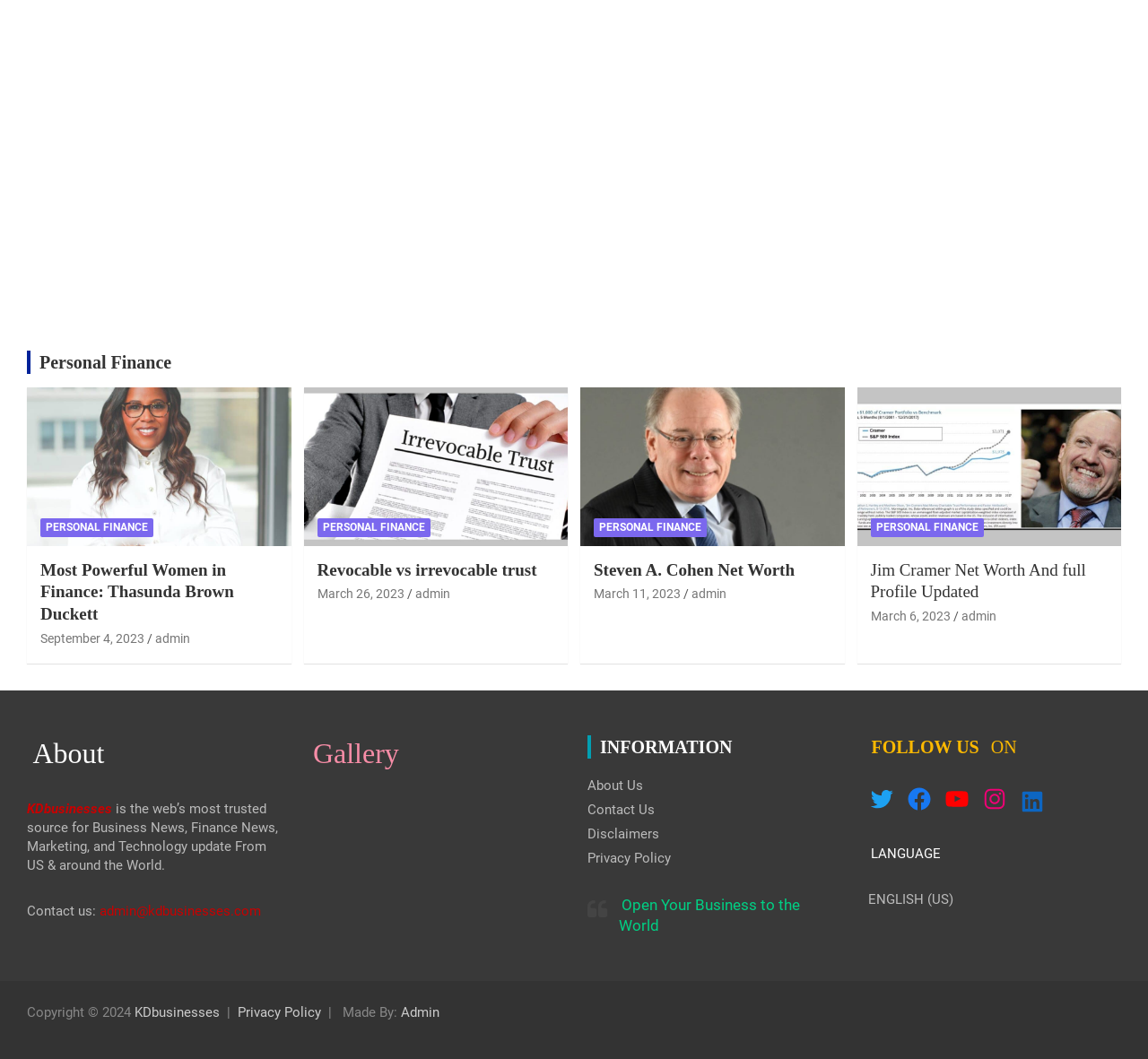Please identify the bounding box coordinates of the area that needs to be clicked to fulfill the following instruction: "Read about 'Most Powerful Women in Finance: Thasunda Brown Duckett'."

[0.035, 0.529, 0.204, 0.588]